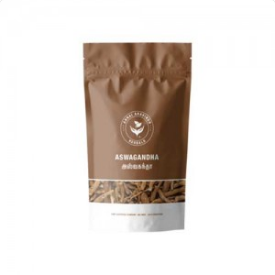Describe all the important aspects and details of the image.

The image showcases a packaging of "Ashwagandha Powder" in a minimalist design. The pouch features a warm brown color with the product name clearly labeled in bold, white letters. A logo or emblem is prominently displayed at the top center, indicating quality and brand identity. The package contains a view of ashwagandha roots through a transparent section at the bottom, emphasizing its natural and organic origins. With its therapeutic properties, Ashwagandha is often sought after for its potential health benefits, making this product appealing to health enthusiasts and individuals interested in natural remedies.